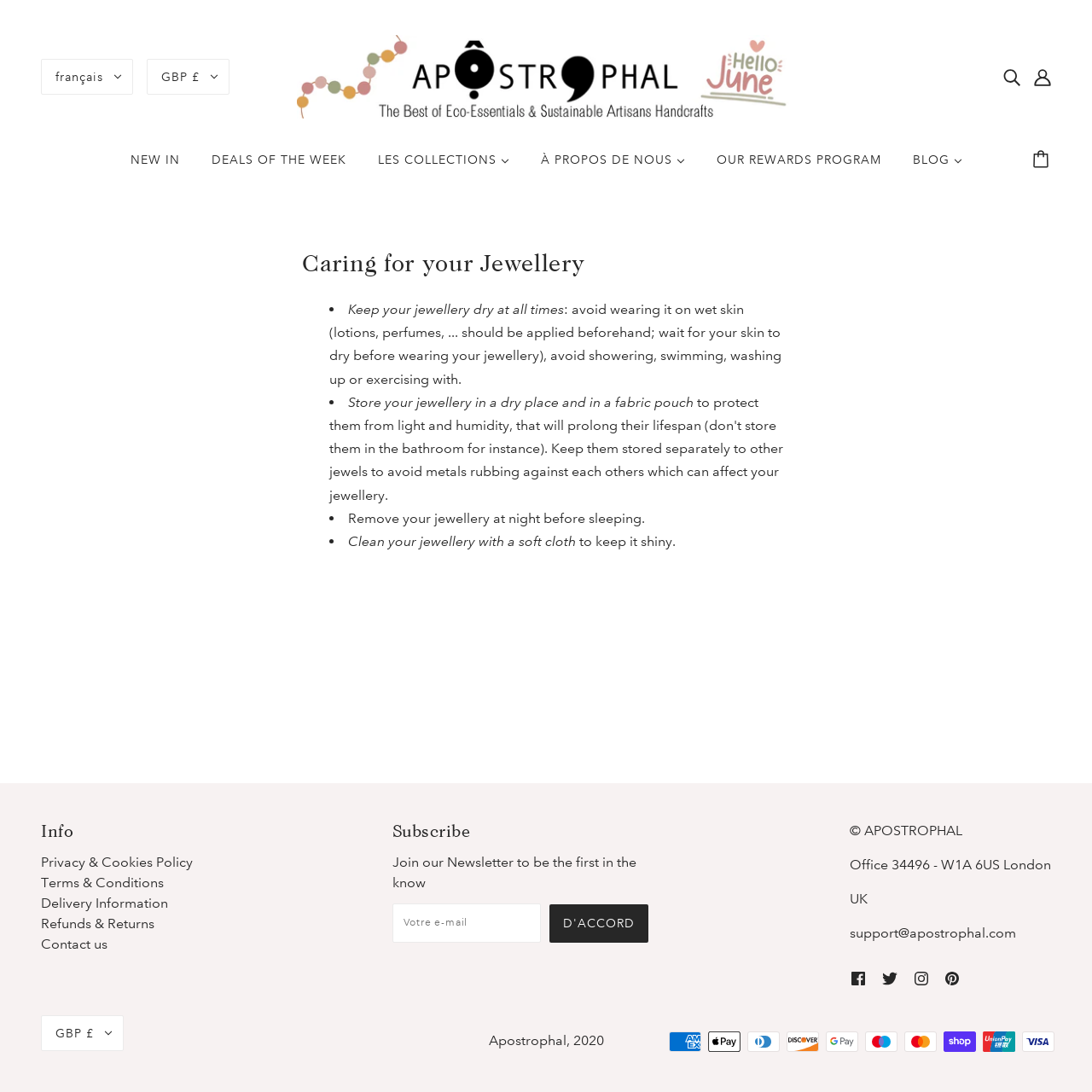Please locate the clickable area by providing the bounding box coordinates to follow this instruction: "Explore new in section".

[0.107, 0.128, 0.177, 0.177]